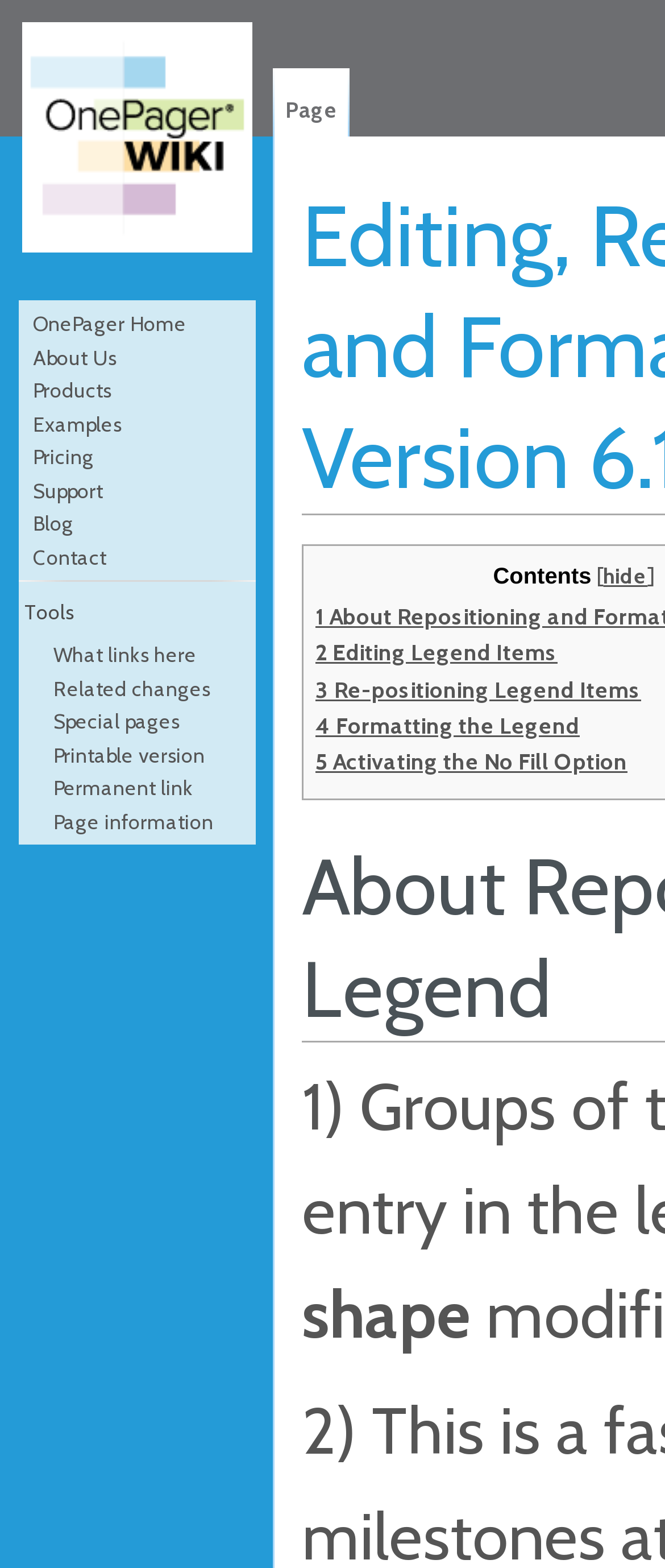Please determine the bounding box coordinates of the area that needs to be clicked to complete this task: 'visit the main page'. The coordinates must be four float numbers between 0 and 1, formatted as [left, top, right, bottom].

[0.0, 0.0, 0.41, 0.174]